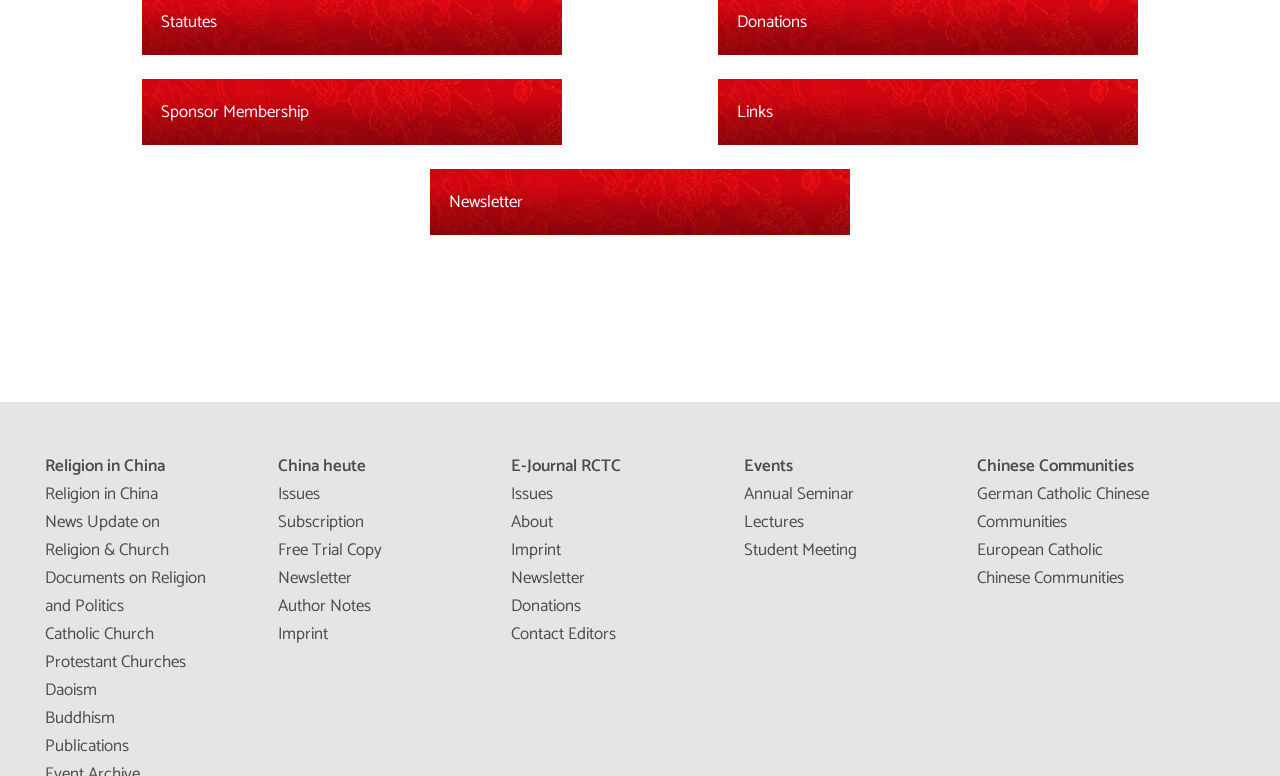Please provide a detailed answer to the question below based on the screenshot: 
What is the last link in the 'E-Journal RCTC' section?

I looked at the 'E-Journal RCTC' section and found the links 'Issues', 'About', 'Imprint', and 'Newsletter'. The last link in this section is 'Imprint'.